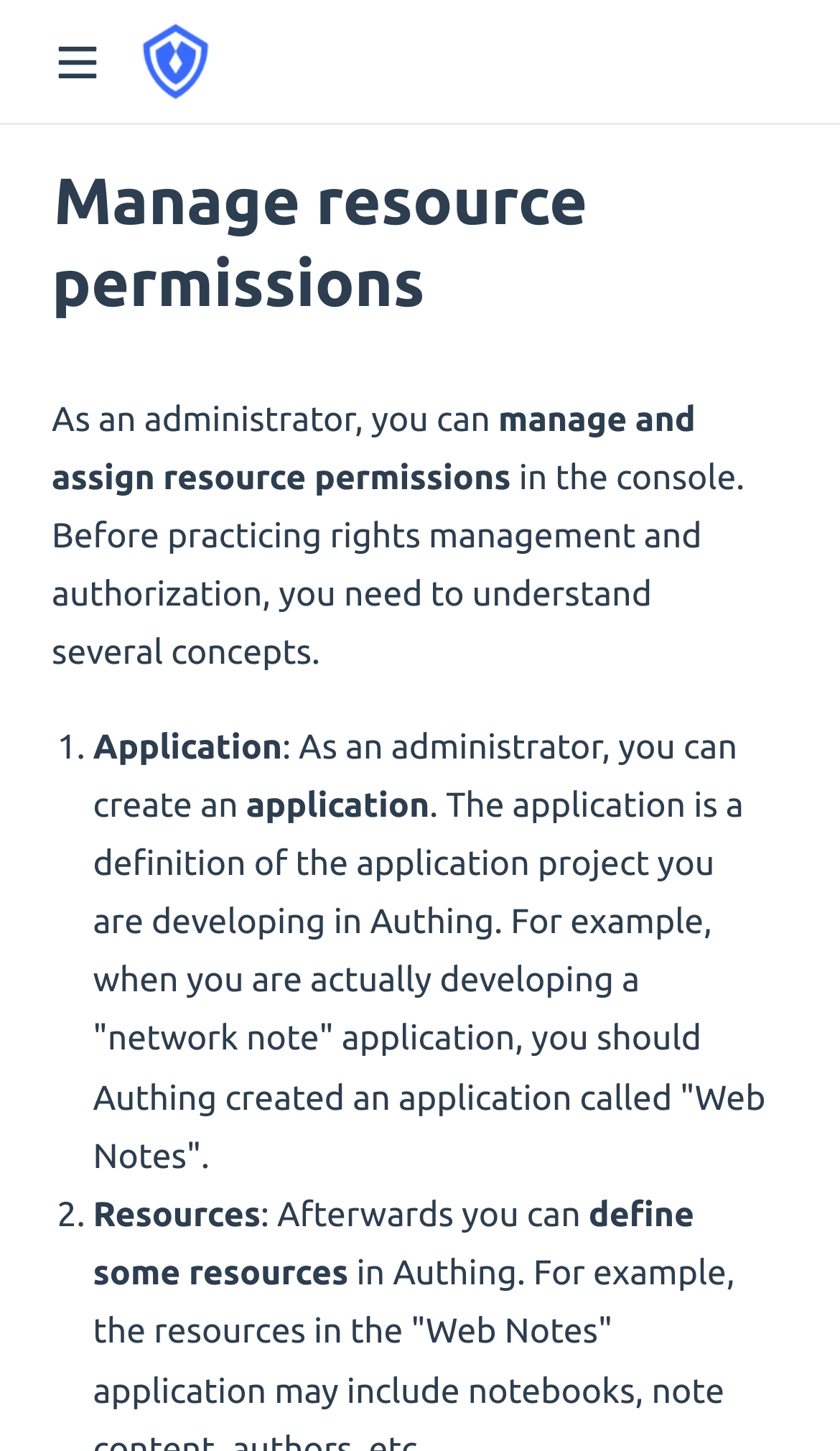Find the bounding box coordinates corresponding to the UI element with the description: "#". The coordinates should be formatted as [left, top, right, bottom], with values as floats between 0 and 1.

[0.004, 0.114, 0.064, 0.162]